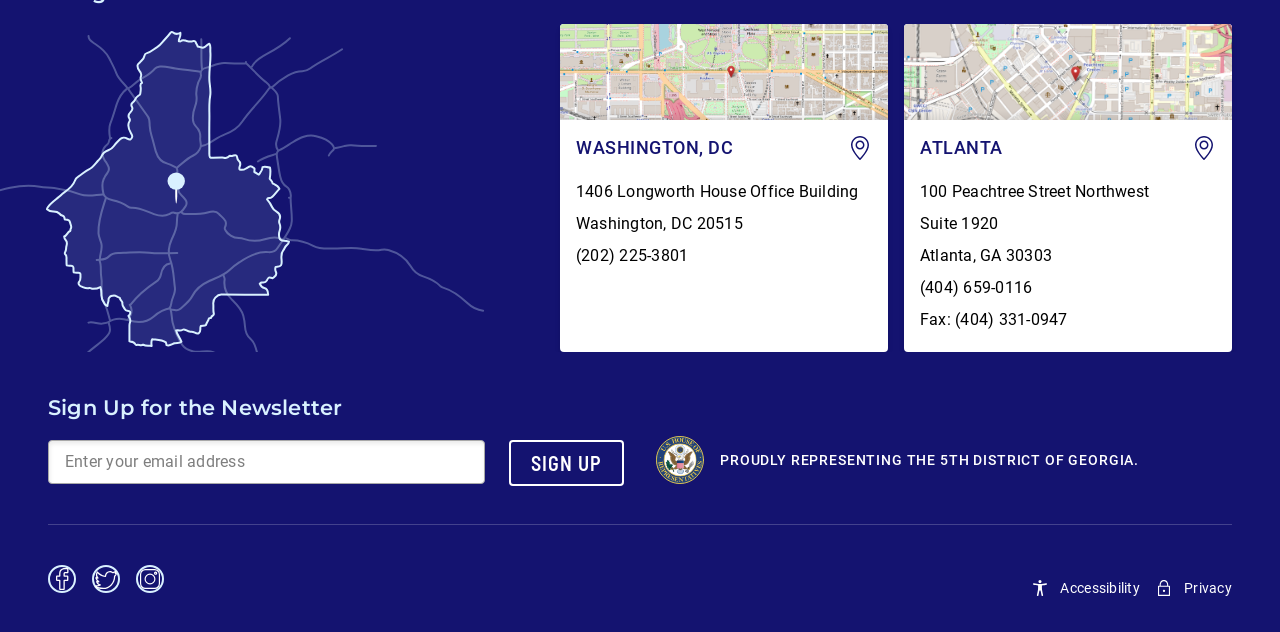Locate the coordinates of the bounding box for the clickable region that fulfills this instruction: "Follow on Facebook".

[0.038, 0.894, 0.059, 0.938]